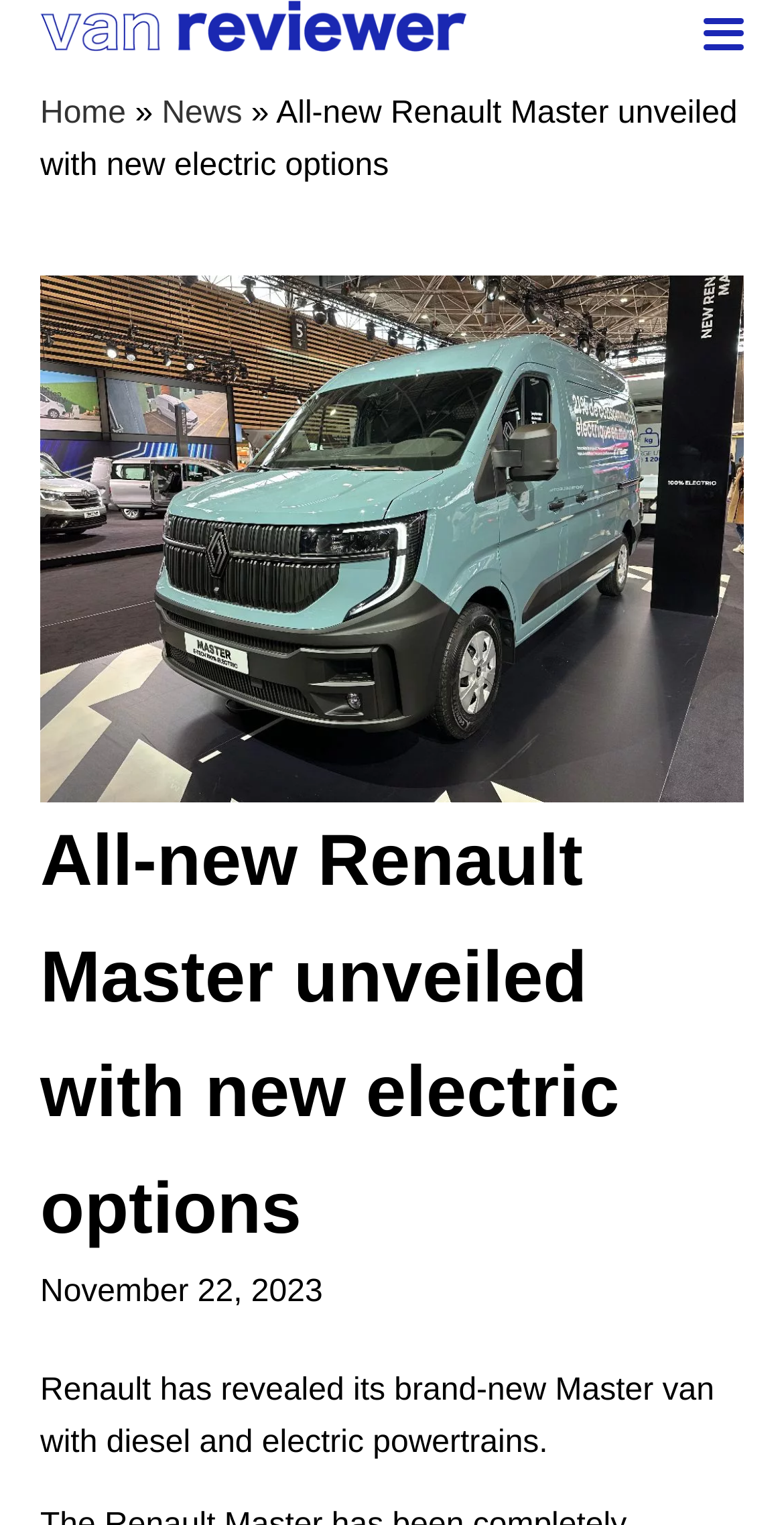Respond with a single word or phrase for the following question: 
What is the position of the 'News' link?

Top navigation bar